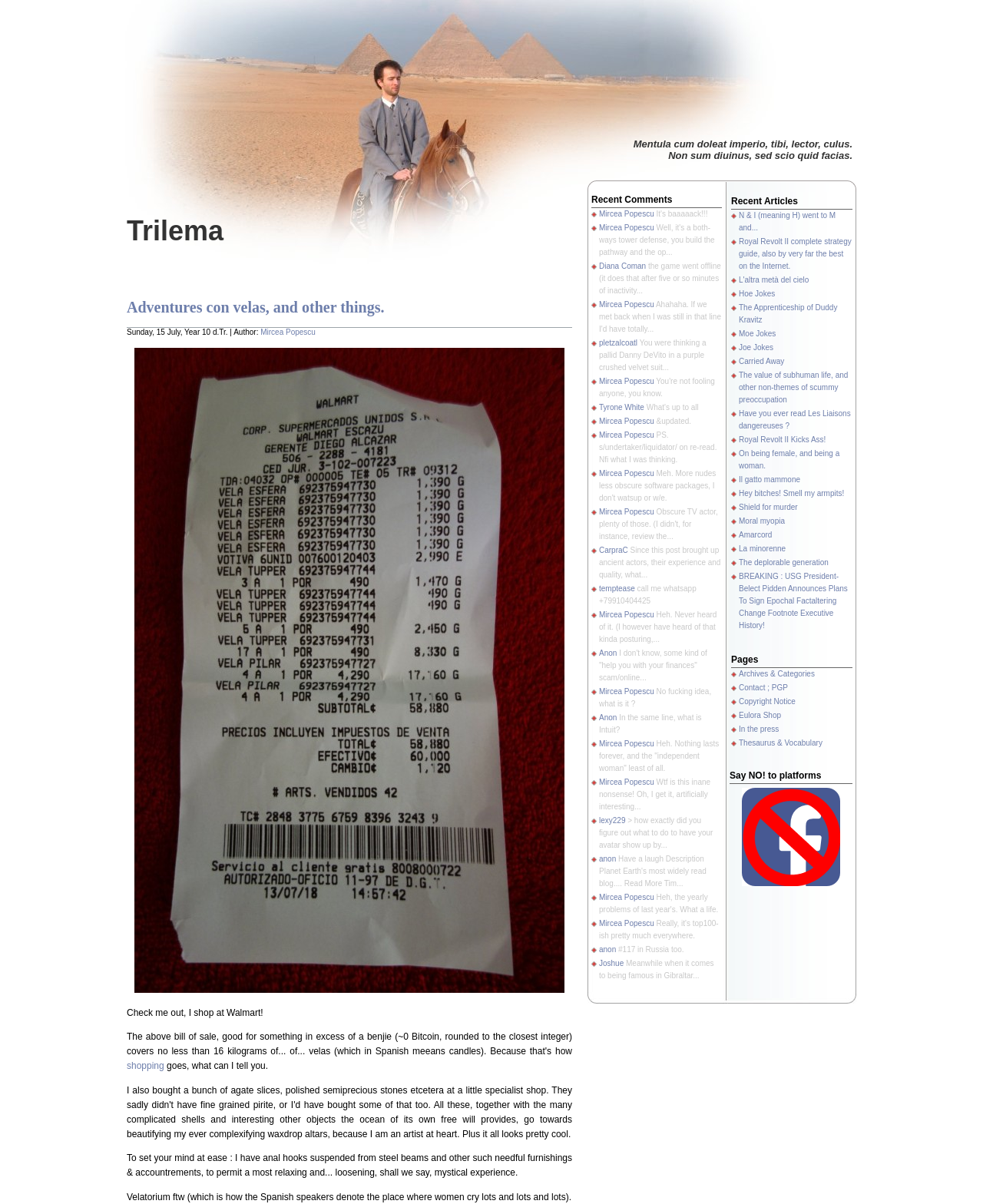Please examine the image and answer the question with a detailed explanation:
What is the author of the blog post?

The author of the blog post can be found below the title of the blog post, where it says 'Author: Mircea Popescu'.